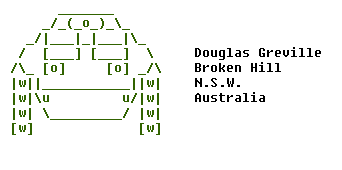Give a one-word or short-phrase answer to the following question: 
What is the subject of the ASCII art?

A tank